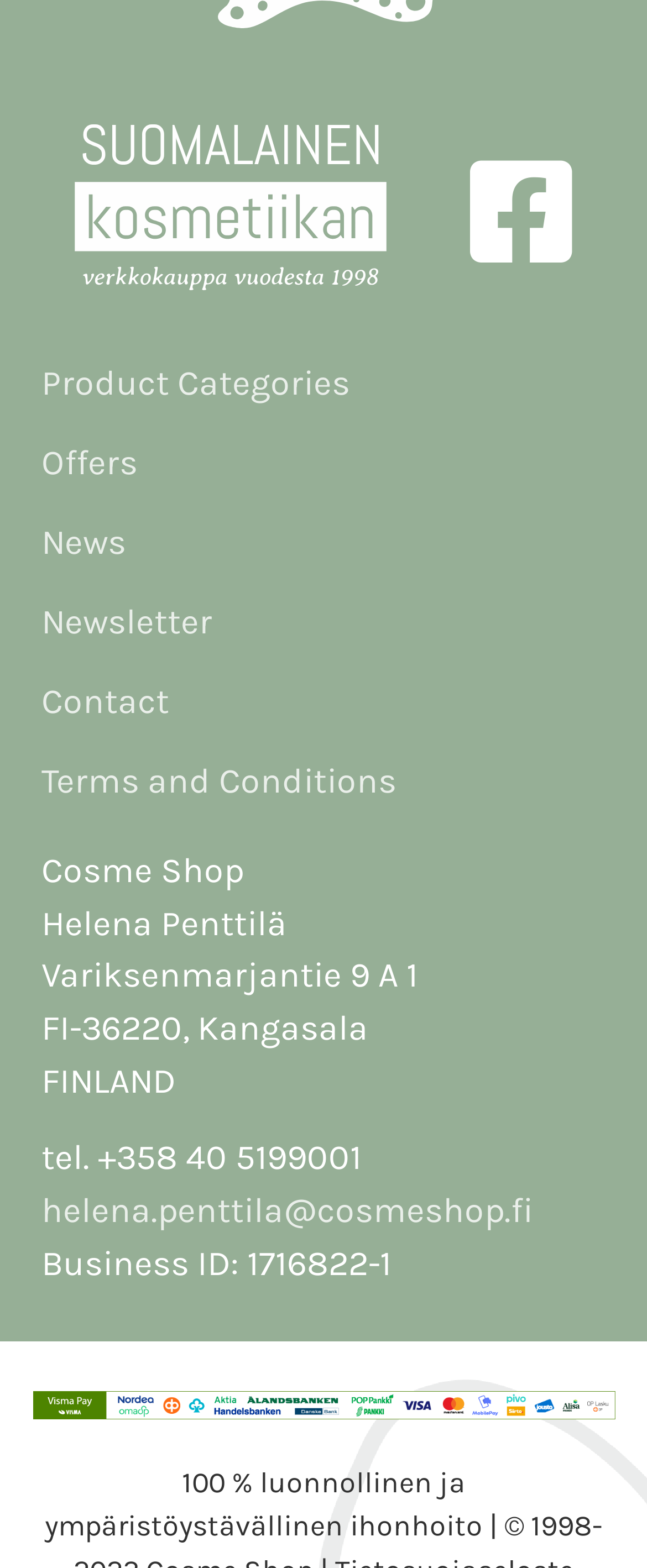What is the email address of Helena Penttila?
Respond with a short answer, either a single word or a phrase, based on the image.

helena.penttila@cosmeshop.fi